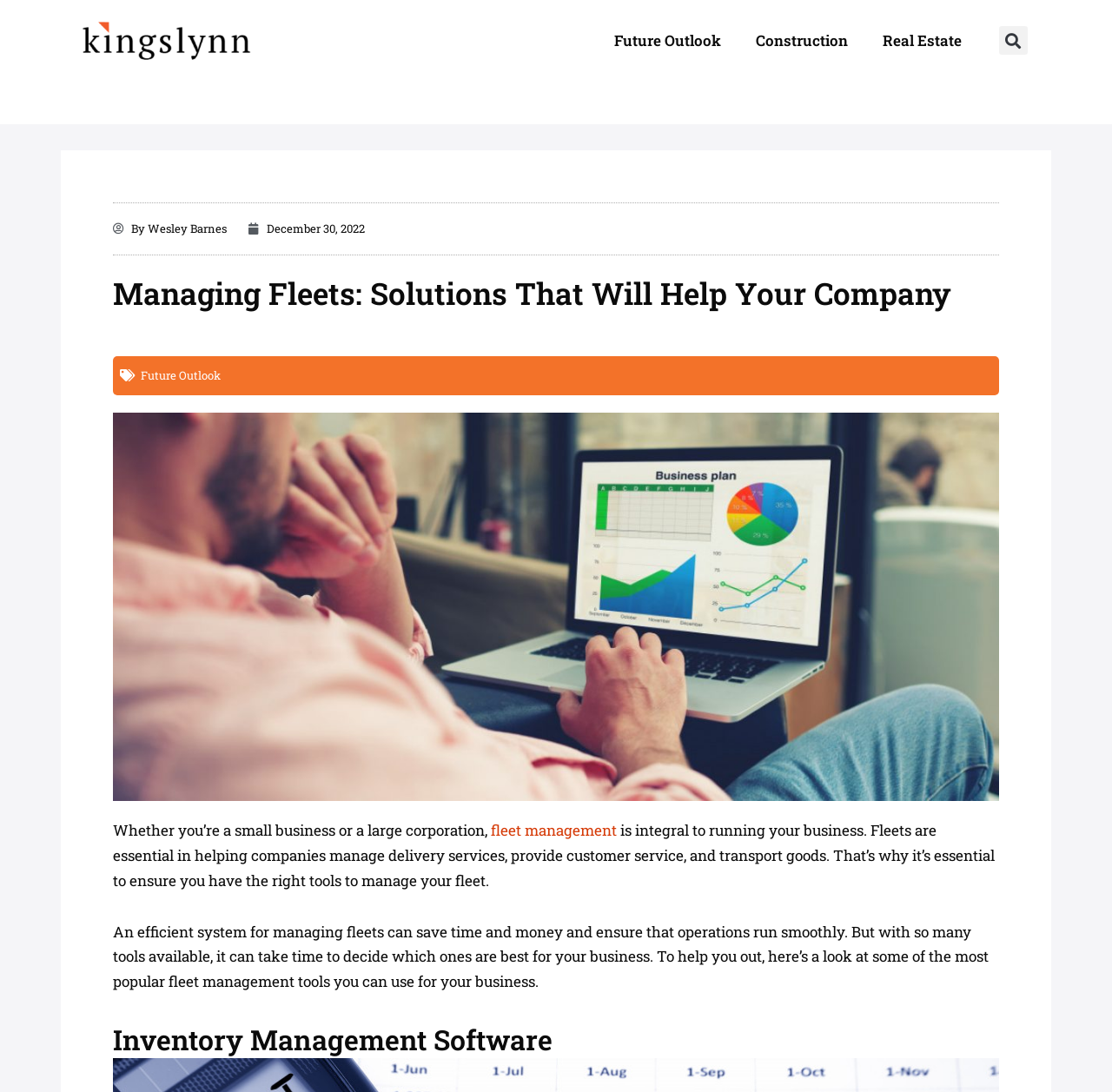What is the purpose of fleet management?
By examining the image, provide a one-word or phrase answer.

To save time and money